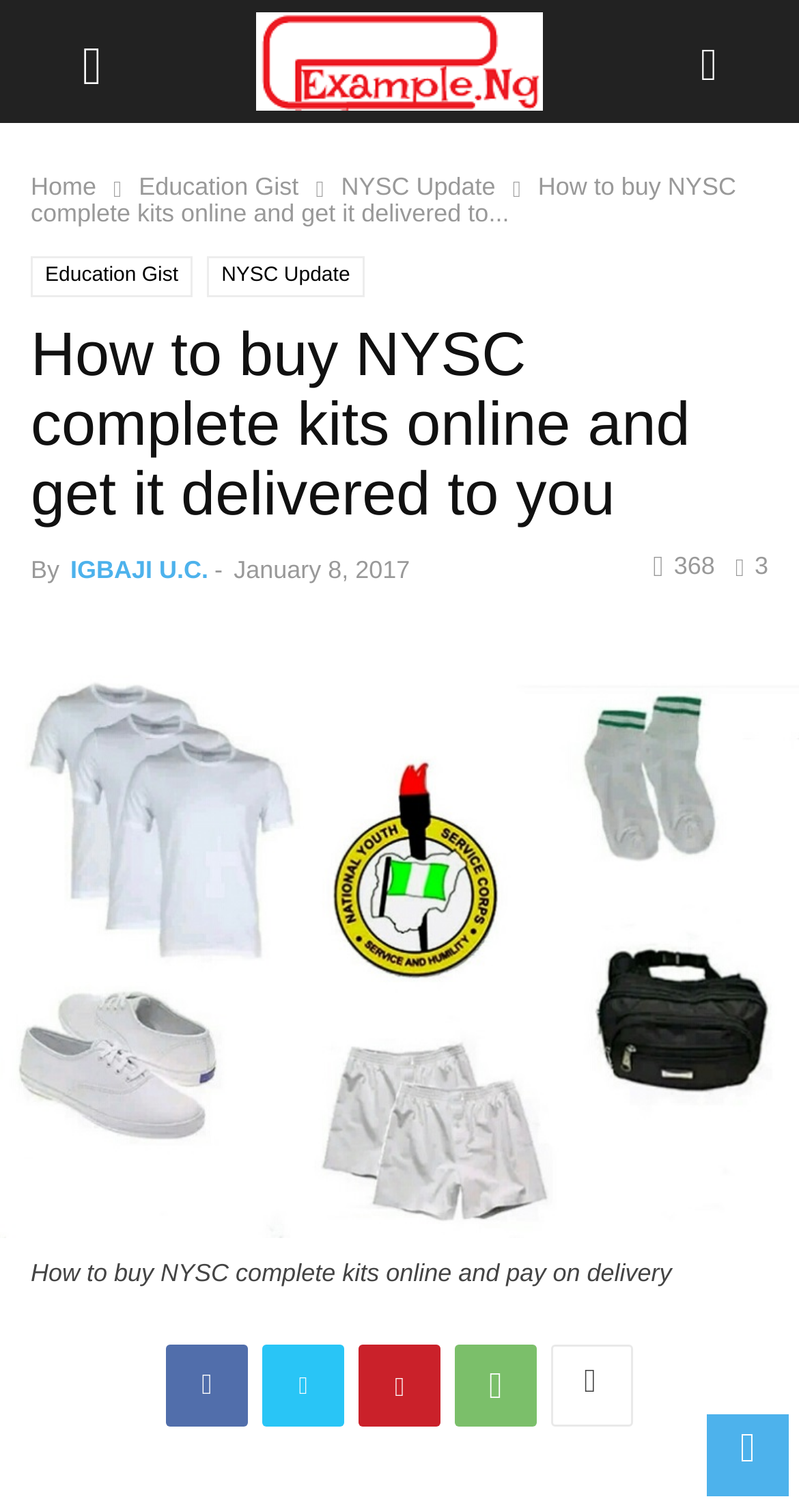Please identify the bounding box coordinates of the clickable area that will allow you to execute the instruction: "View the related post".

[0.92, 0.365, 0.962, 0.384]